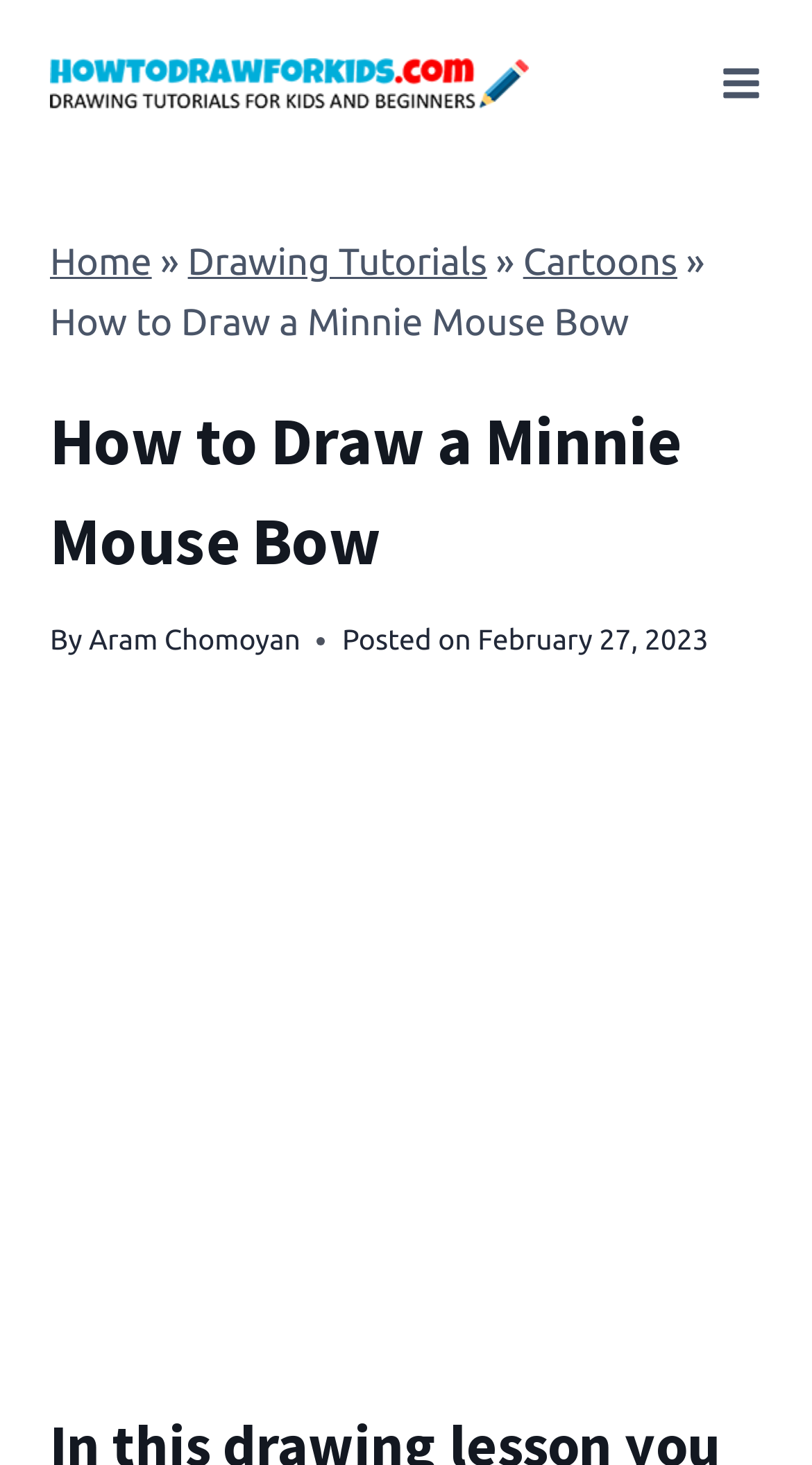What is the name of the author of the tutorial?
Provide a detailed and well-explained answer to the question.

The author's name is mentioned below the title of the tutorial, 'How to Draw a Minnie Mouse Bow', and it is 'Aram Chomoyan'.